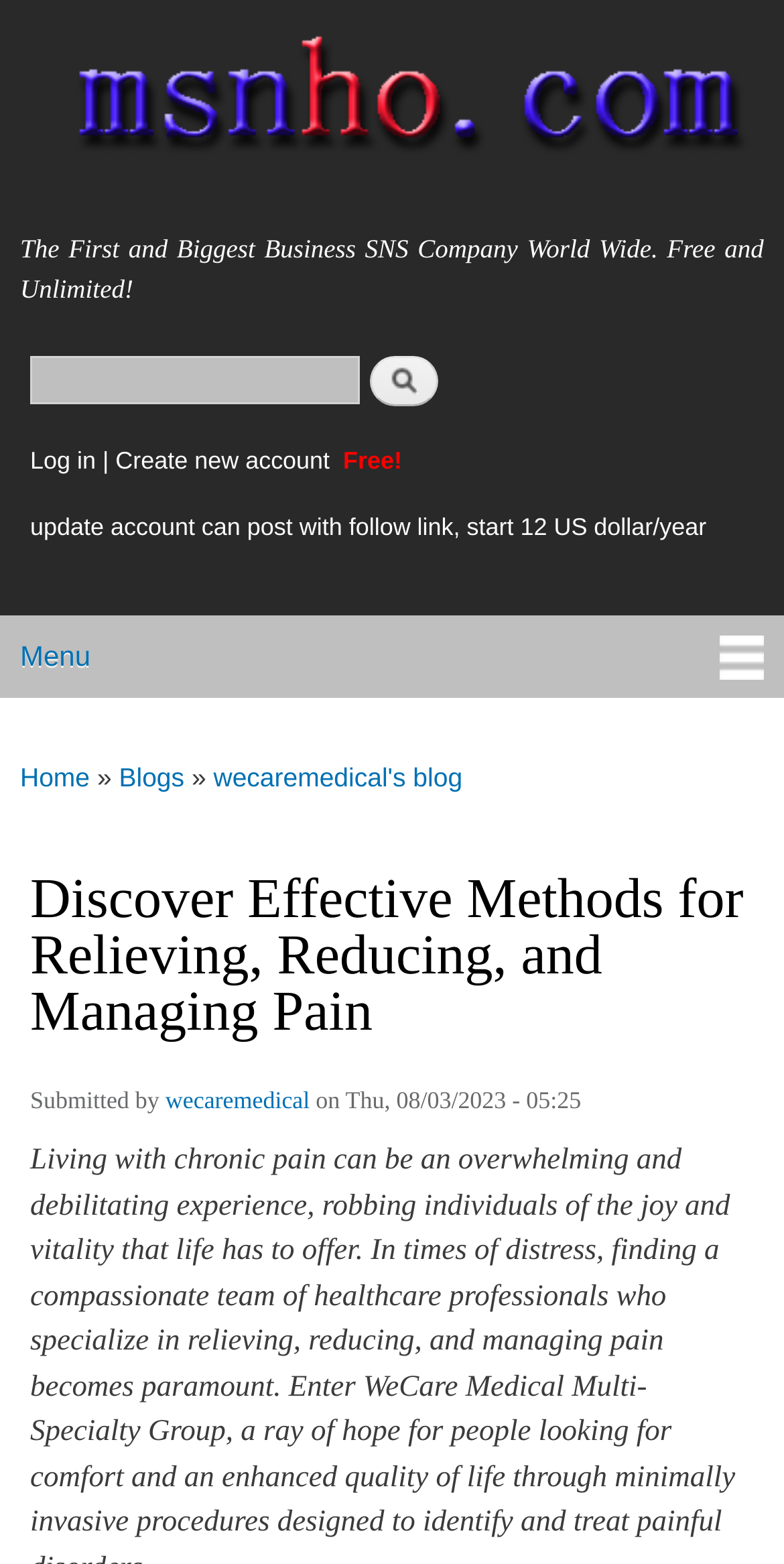Determine the bounding box for the UI element as described: "Skip to main content". The coordinates should be represented as four float numbers between 0 and 1, formatted as [left, top, right, bottom].

[0.312, 0.0, 0.473, 0.005]